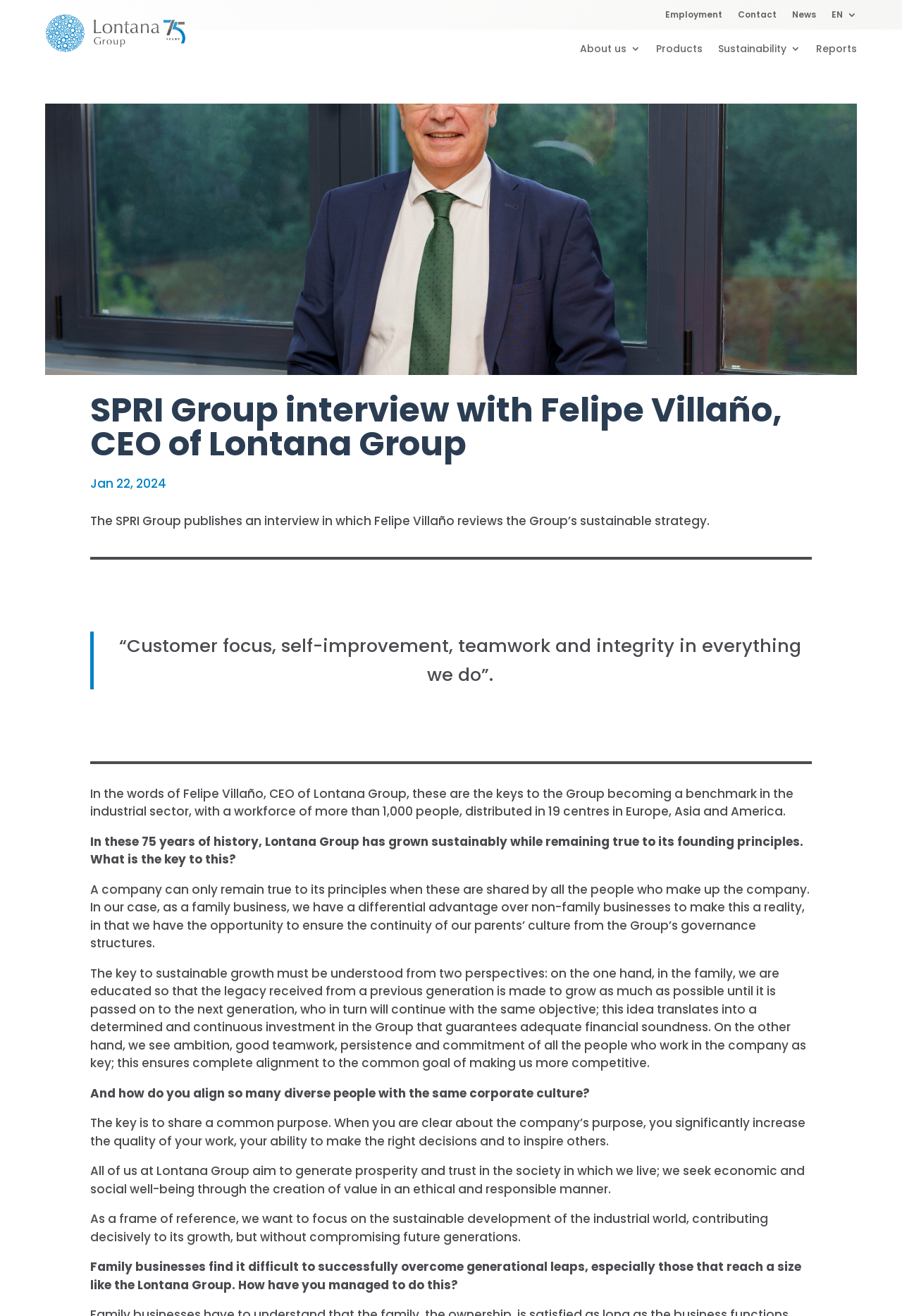Determine the bounding box coordinates of the area to click in order to meet this instruction: "Click the 'Sustainability' link".

[0.796, 0.033, 0.887, 0.045]